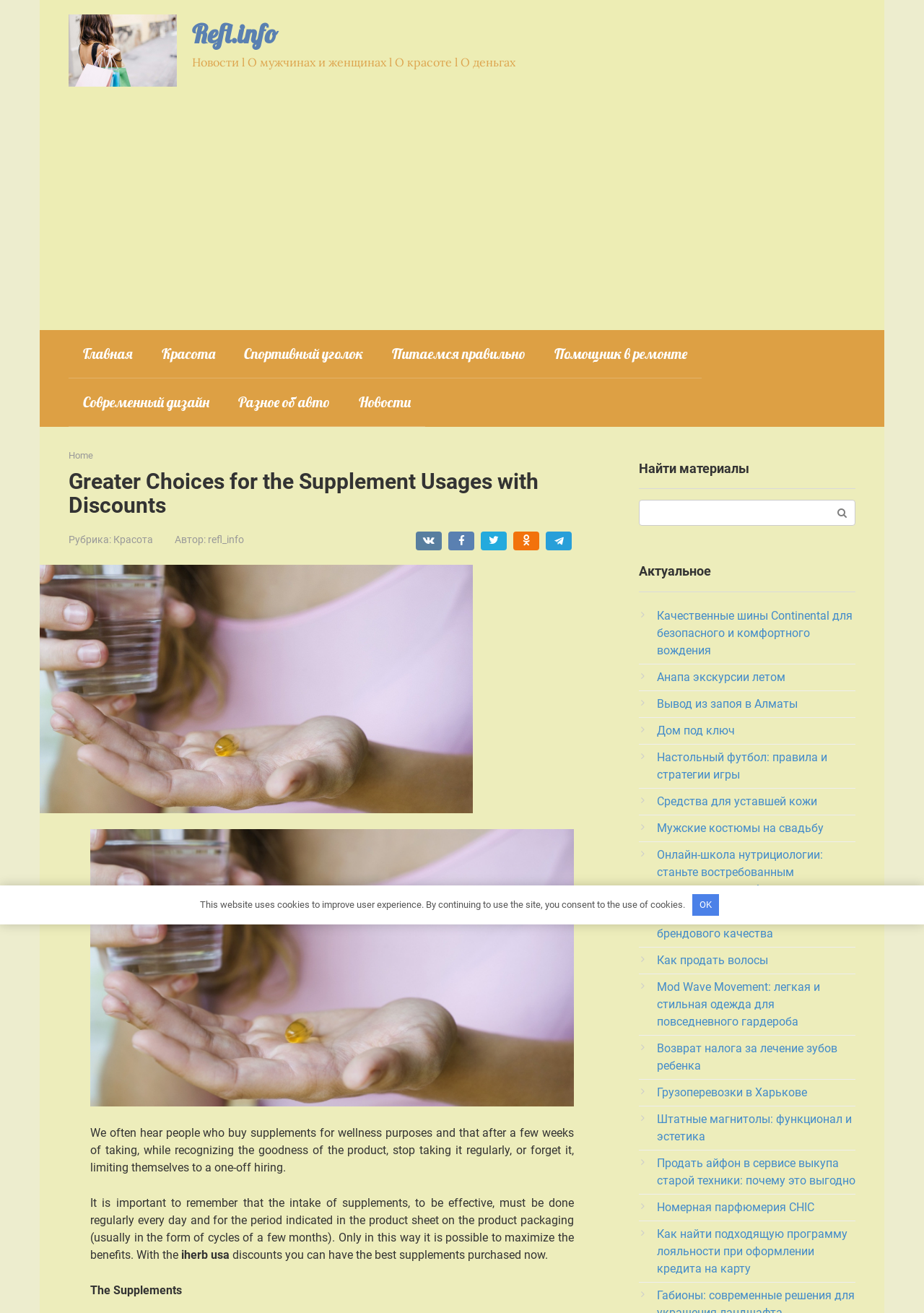Please locate the bounding box coordinates for the element that should be clicked to achieve the following instruction: "Click the 'Home' link". Ensure the coordinates are given as four float numbers between 0 and 1, i.e., [left, top, right, bottom].

[0.074, 0.343, 0.101, 0.351]